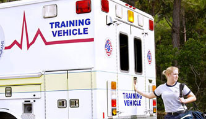Please provide a short answer using a single word or phrase for the question:
What type of environment is the ambulance in?

Natural setting